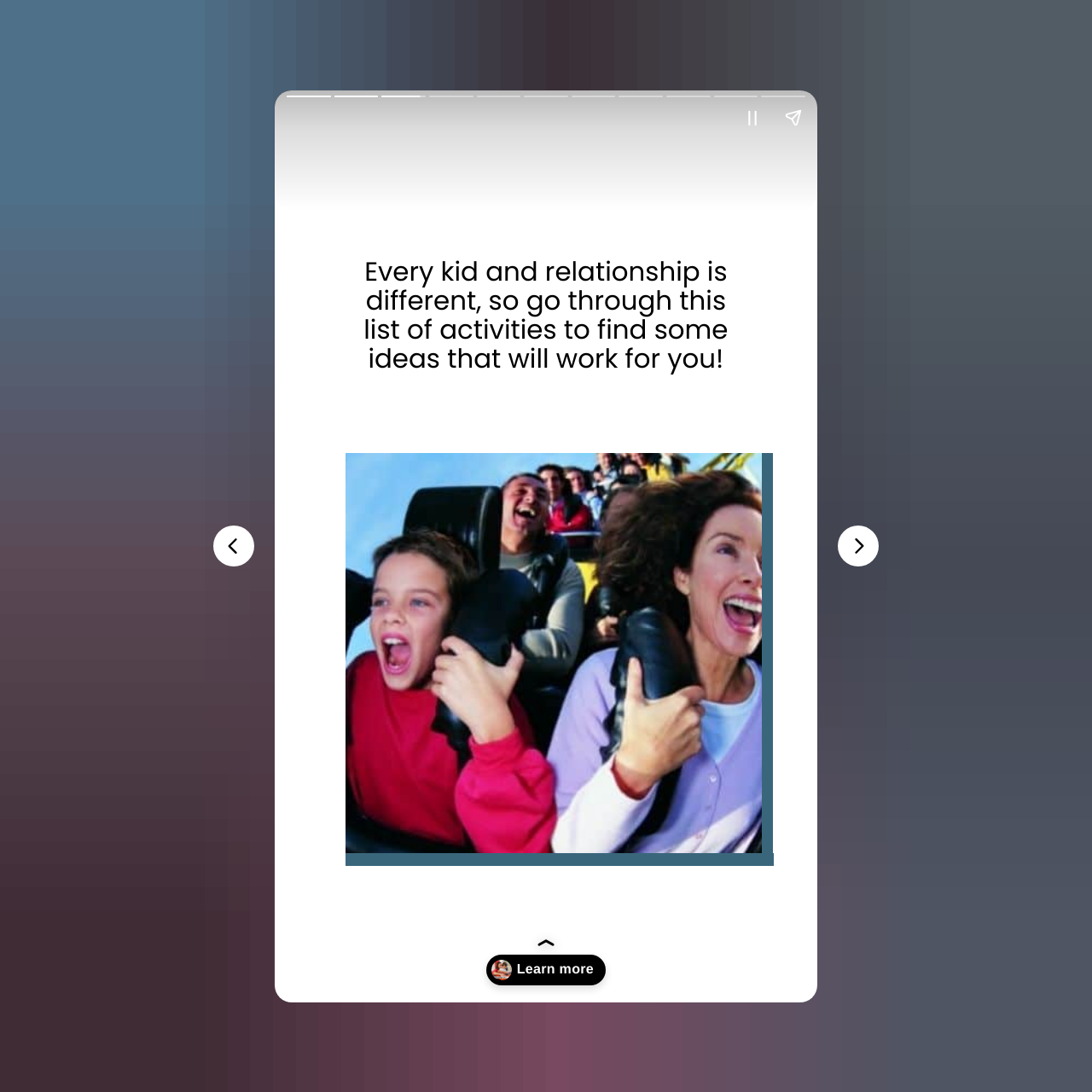Provide a single word or phrase to answer the given question: 
What is the function of the 'Previous page' and 'Next page' buttons?

To navigate pages